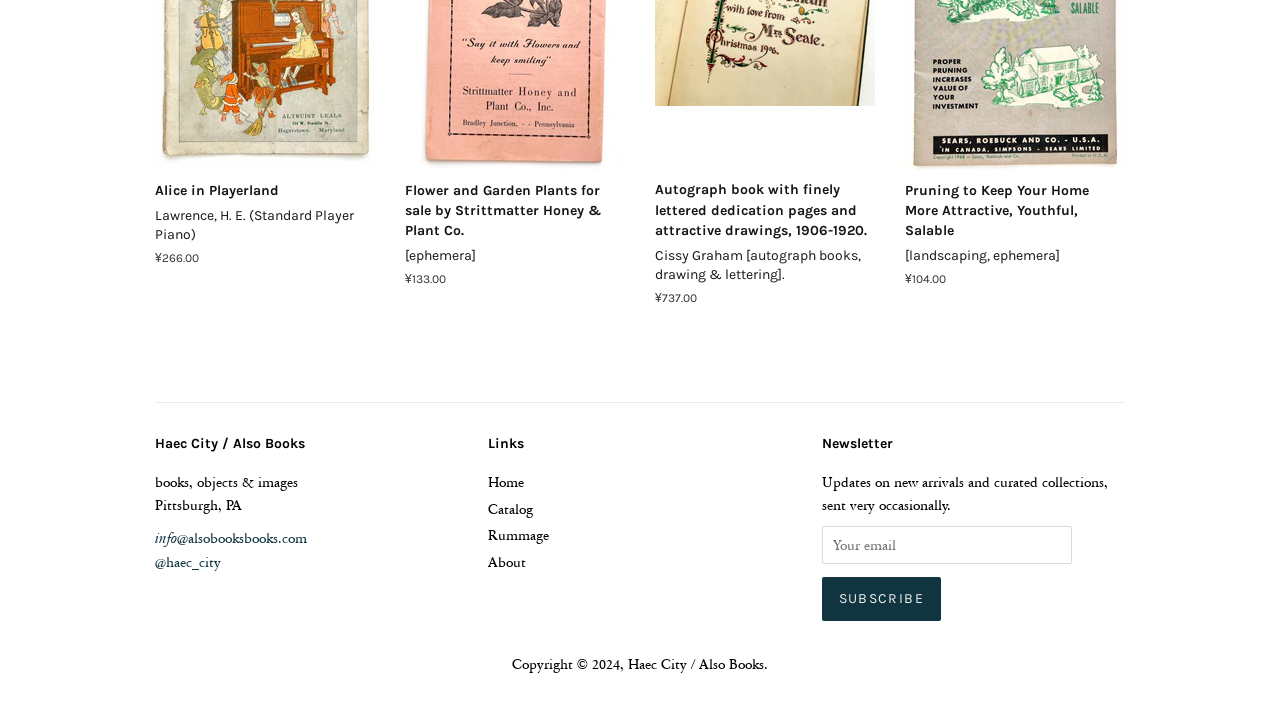Can you find the bounding box coordinates for the element that needs to be clicked to execute this instruction: "Send an email to info@alsobooksbooks.com"? The coordinates should be given as four float numbers between 0 and 1, i.e., [left, top, right, bottom].

[0.121, 0.747, 0.24, 0.778]